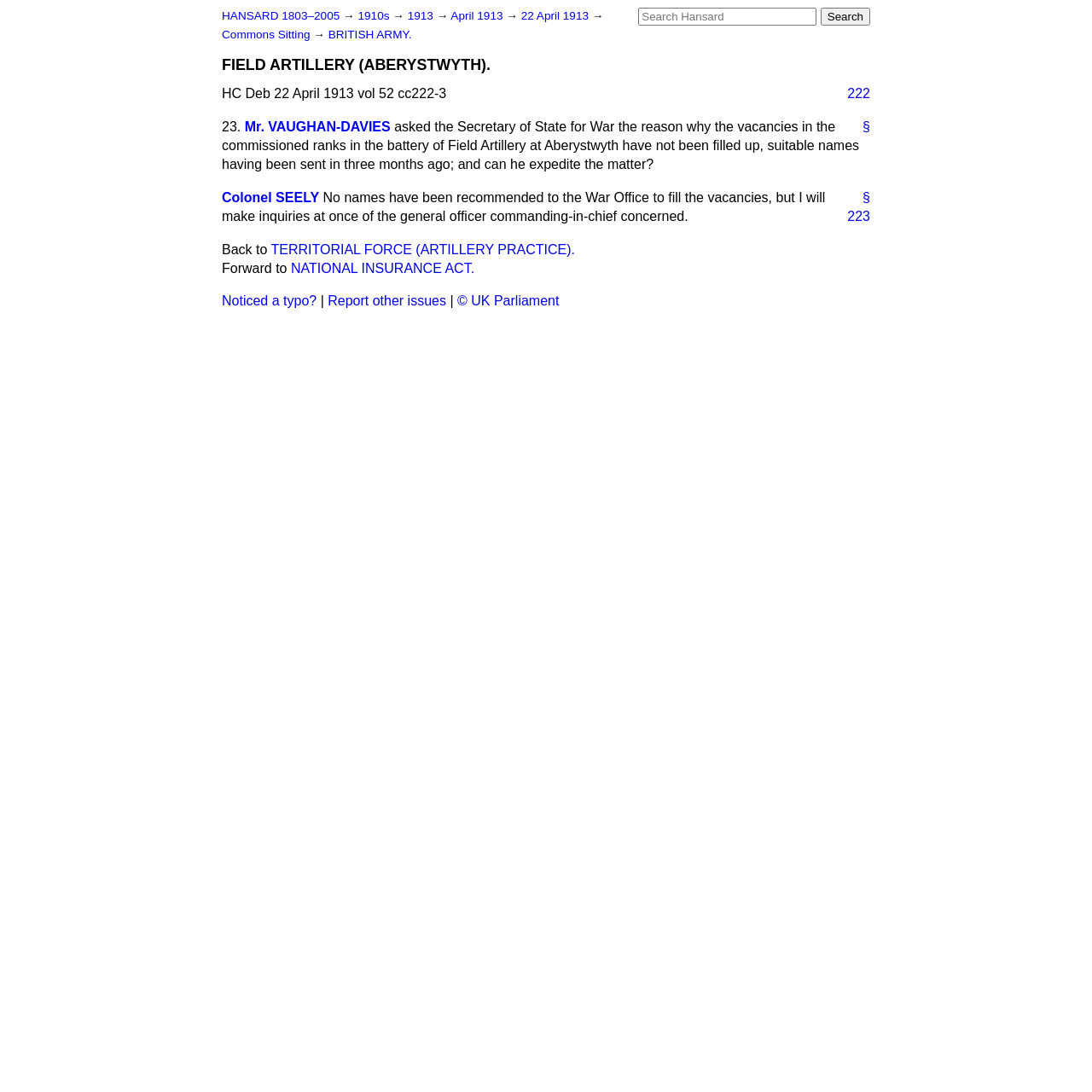Who responded to the question about Field Artillery? Examine the screenshot and reply using just one word or a brief phrase.

Colonel SEELY